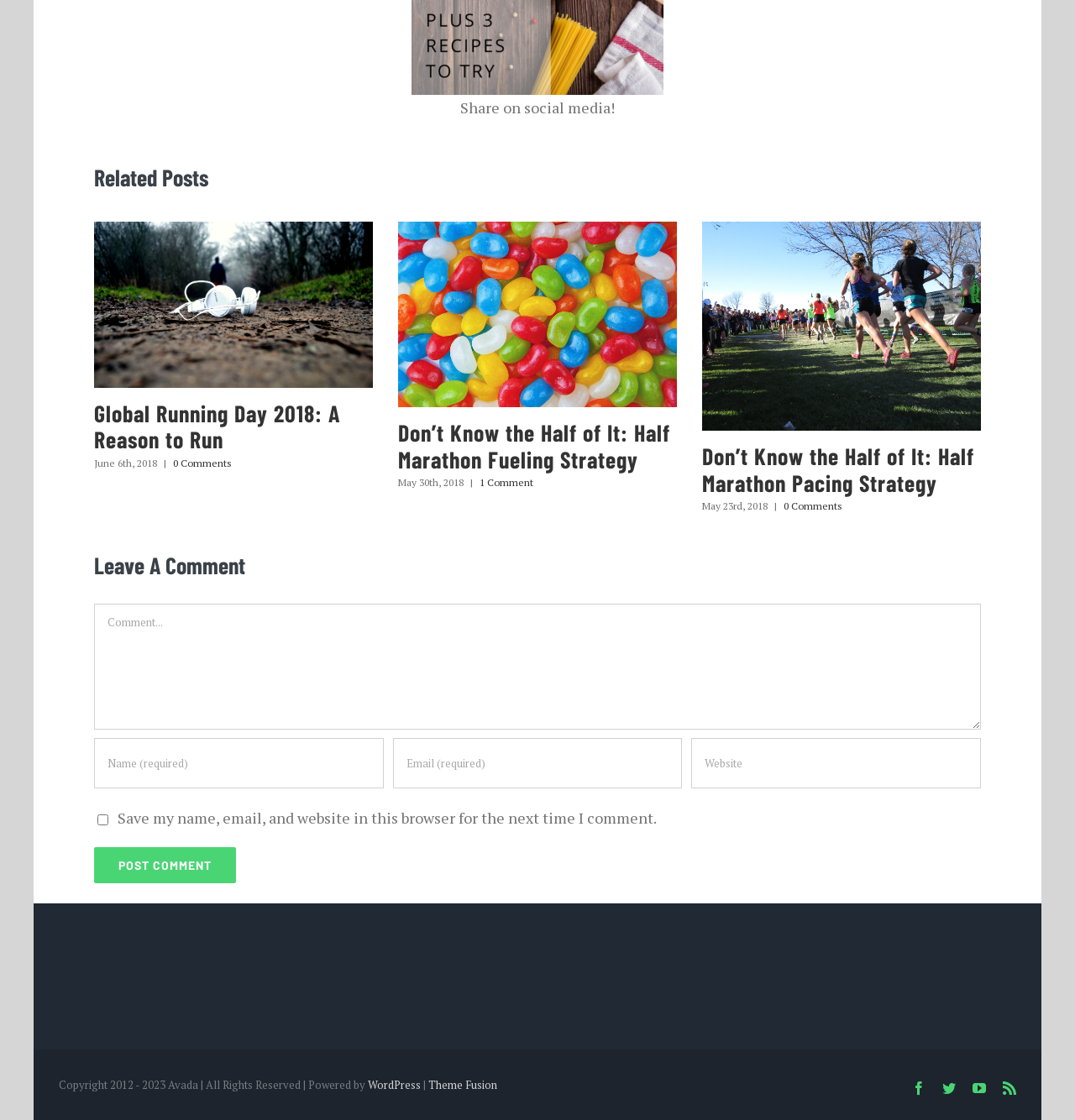From the webpage screenshot, predict the bounding box coordinates (top-left x, top-left y, bottom-right x, bottom-right y) for the UI element described here: 0 Comments

[0.729, 0.446, 0.784, 0.457]